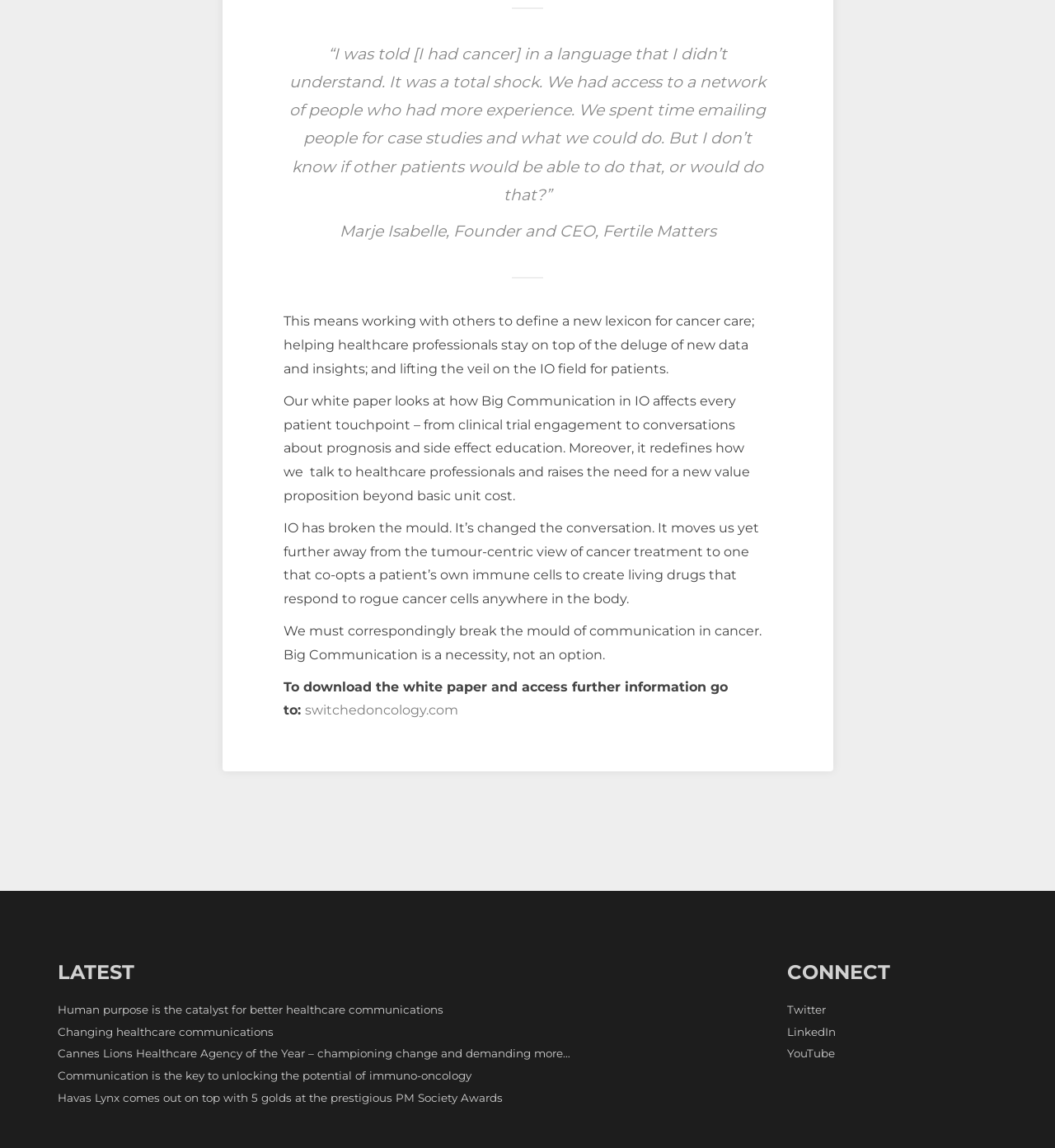Provide a one-word or one-phrase answer to the question:
What is the name of the website to download the white paper?

switchedoncology.com